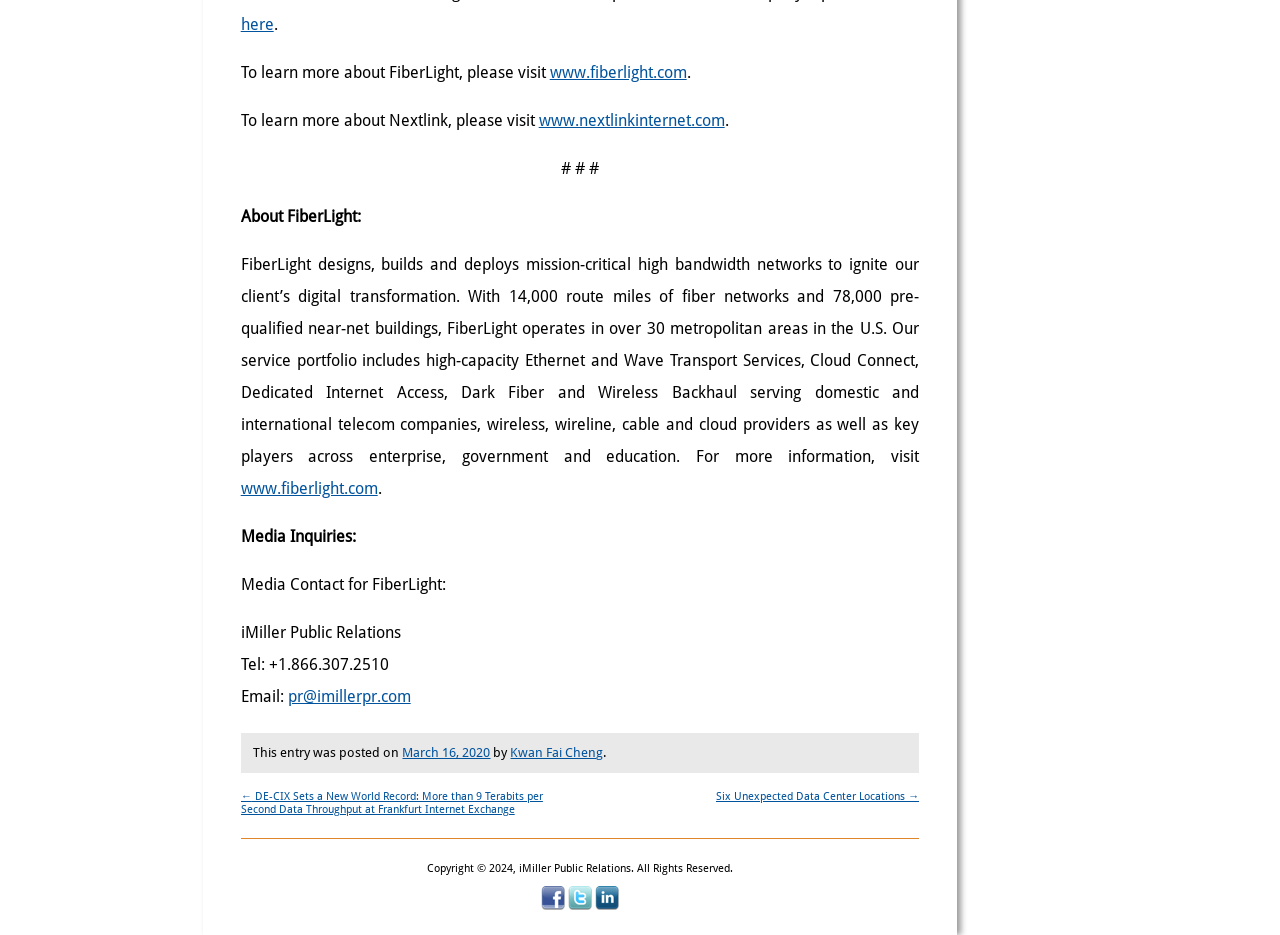Can you identify the bounding box coordinates of the clickable region needed to carry out this instruction: 'contact FiberLight via email'? The coordinates should be four float numbers within the range of 0 to 1, stated as [left, top, right, bottom].

[0.225, 0.735, 0.321, 0.755]